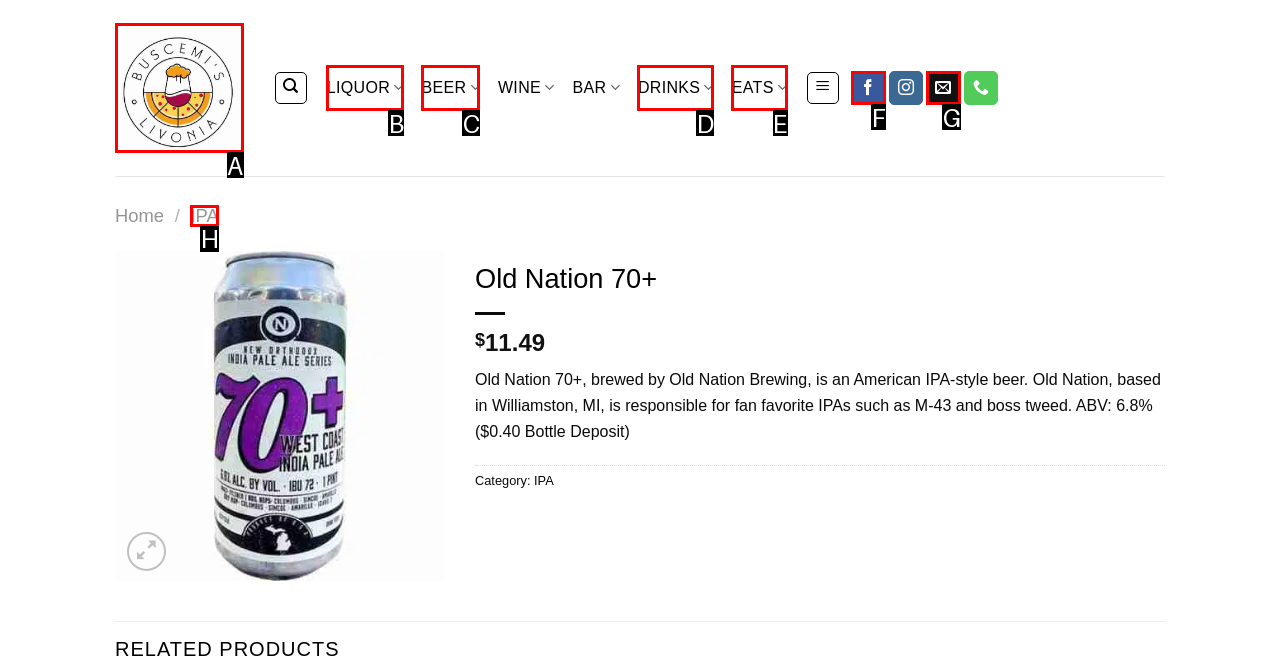Determine which option fits the element description: Pin it Pin on Pinterest
Answer with the option’s letter directly.

None